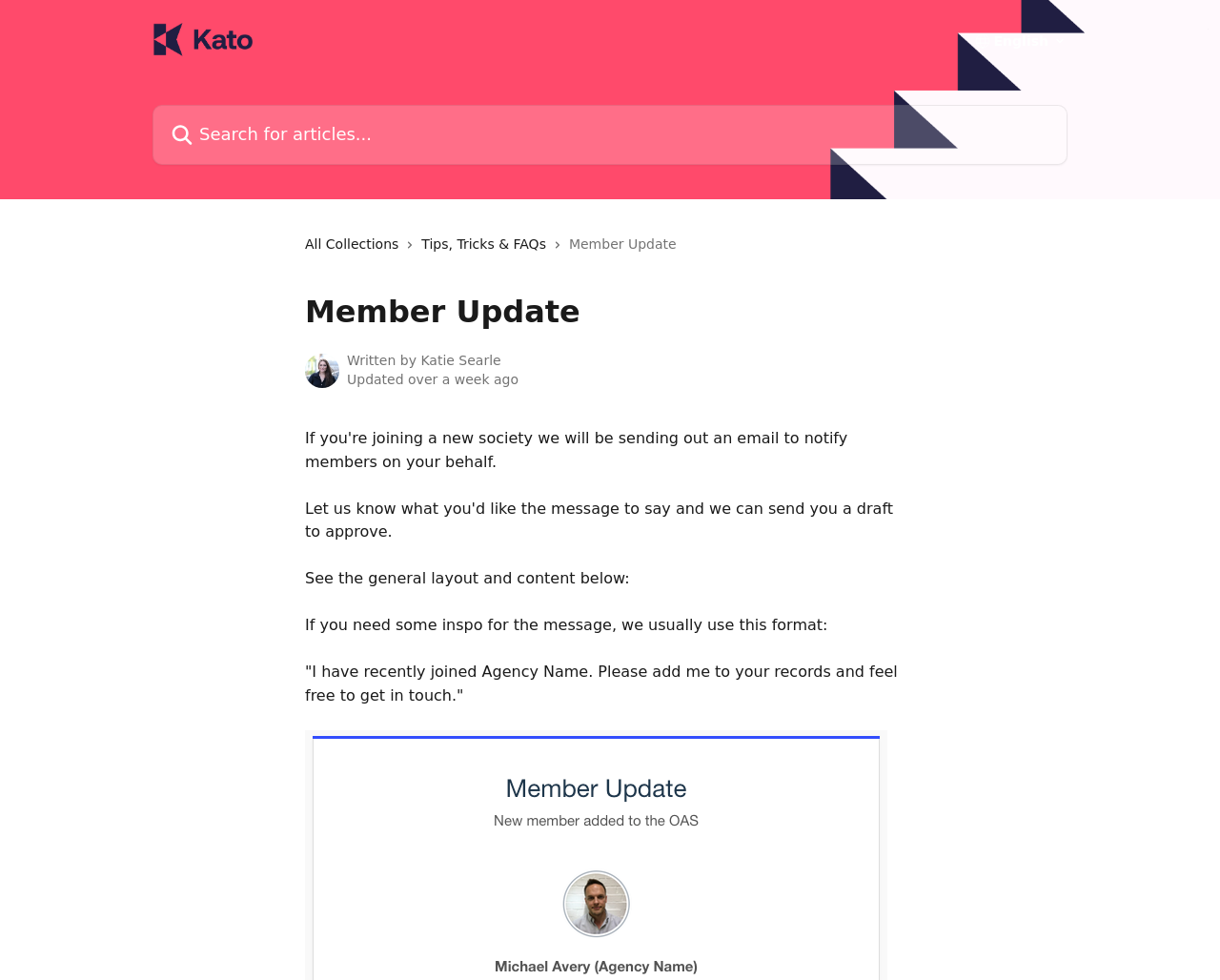What is the purpose of the textbox?
Give a detailed response to the question by analyzing the screenshot.

I determined the purpose of the textbox by looking at the placeholder text 'Search for articles...' which indicates that the textbox is used for searching articles.